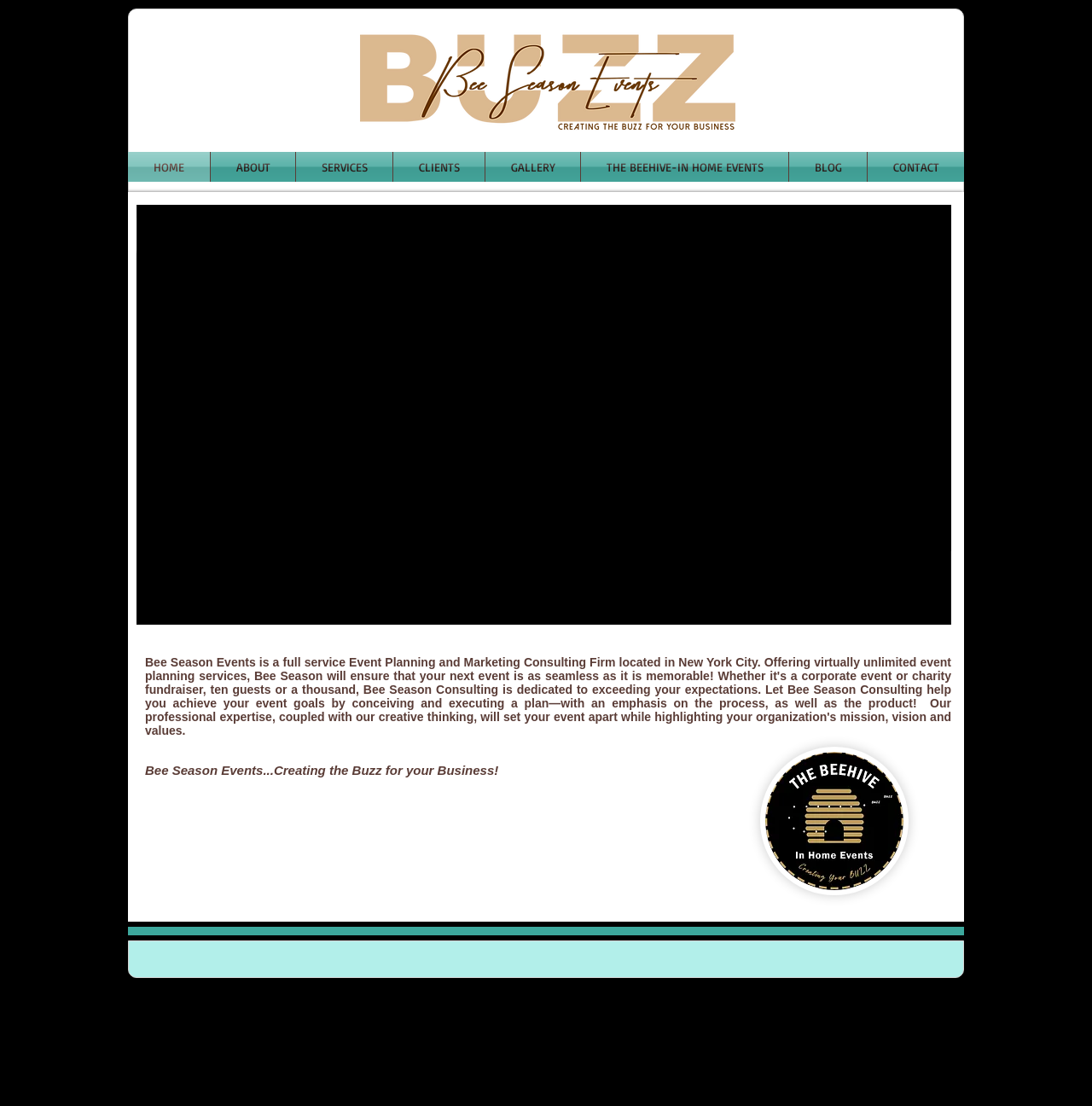Use a single word or phrase to answer the question: 
How many navigation links are on the website?

7